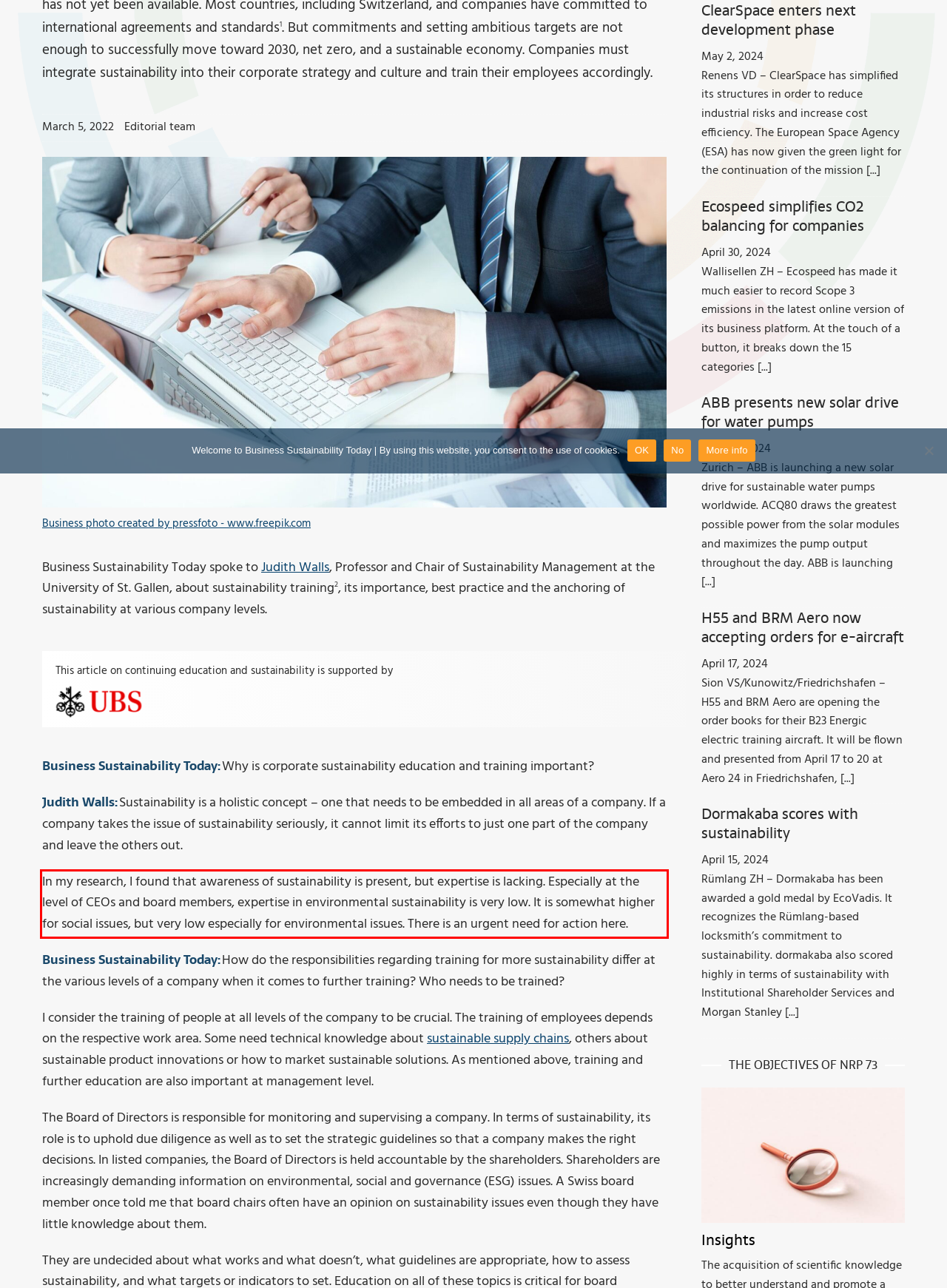Using the provided webpage screenshot, recognize the text content in the area marked by the red bounding box.

In my research, I found that awareness of sustainability is present, but expertise is lacking. Especially at the level of CEOs and board members, expertise in environmental sustainability is very low. It is somewhat higher for social issues, but very low especially for environmental issues. There is an urgent need for action here.